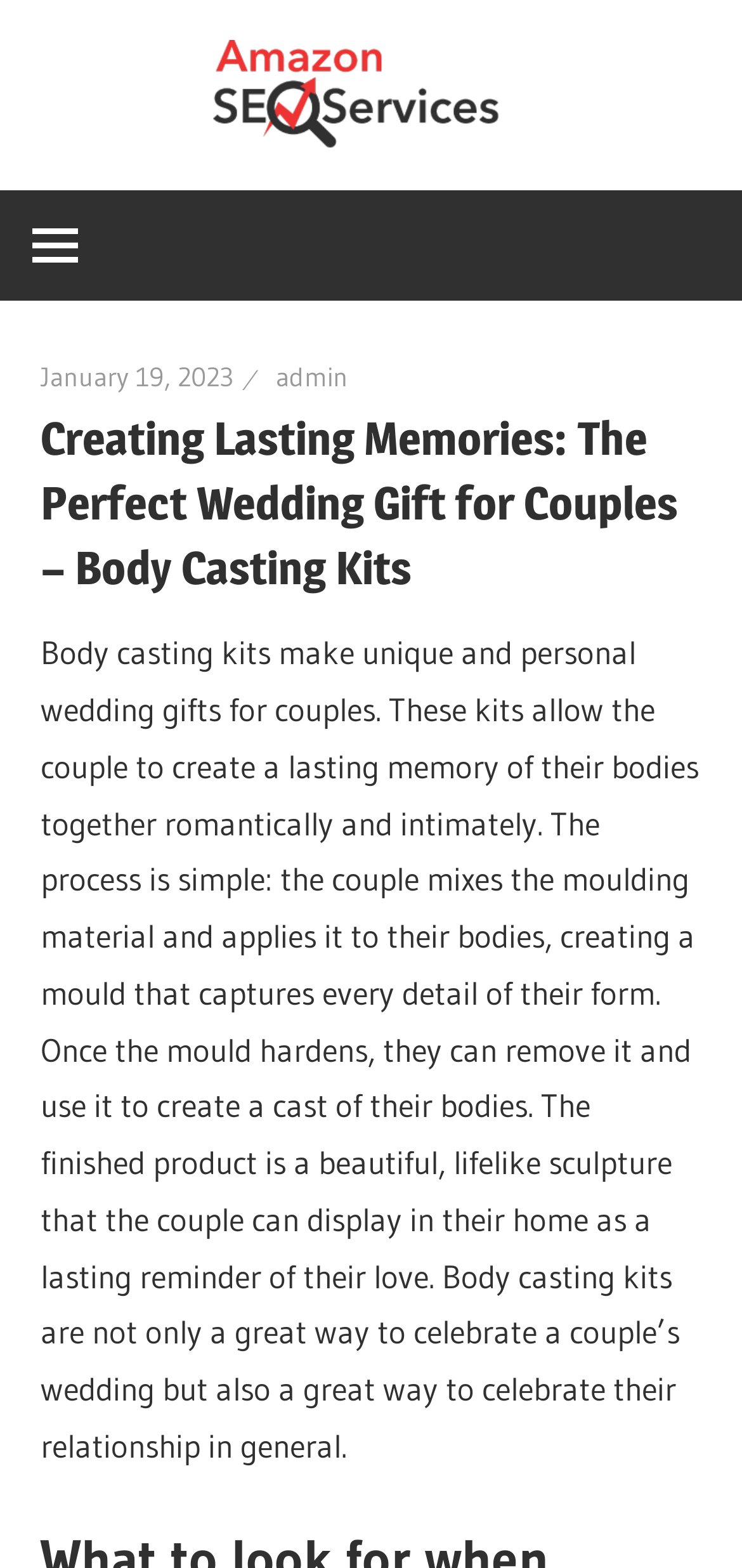Answer the question below using just one word or a short phrase: 
What is the tone of the webpage content?

Romantic